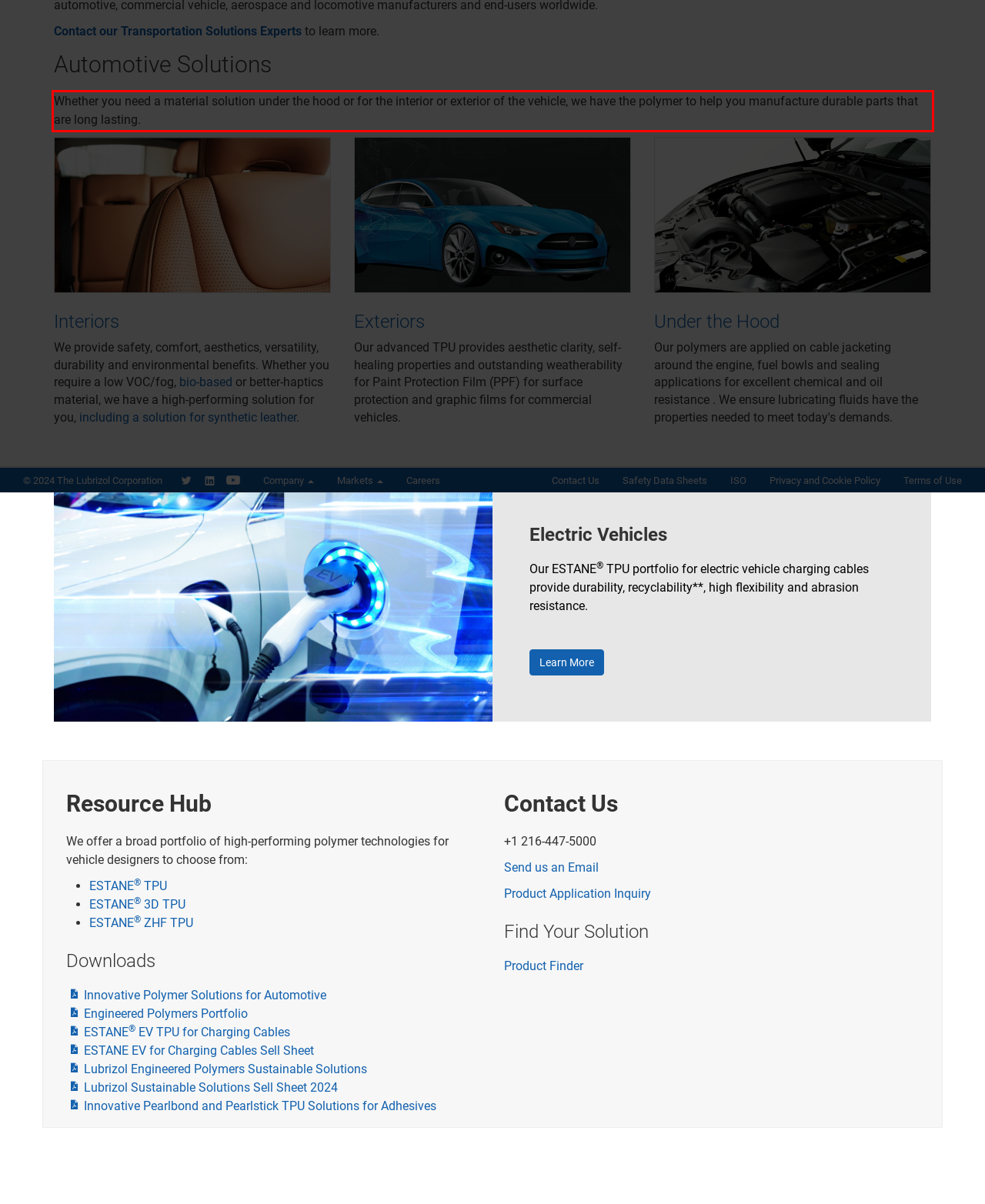You are given a webpage screenshot with a red bounding box around a UI element. Extract and generate the text inside this red bounding box.

Whether you need a material solution under the hood or for the interior or exterior of the vehicle, we have the polymer to help you manufacture durable parts that are long lasting.